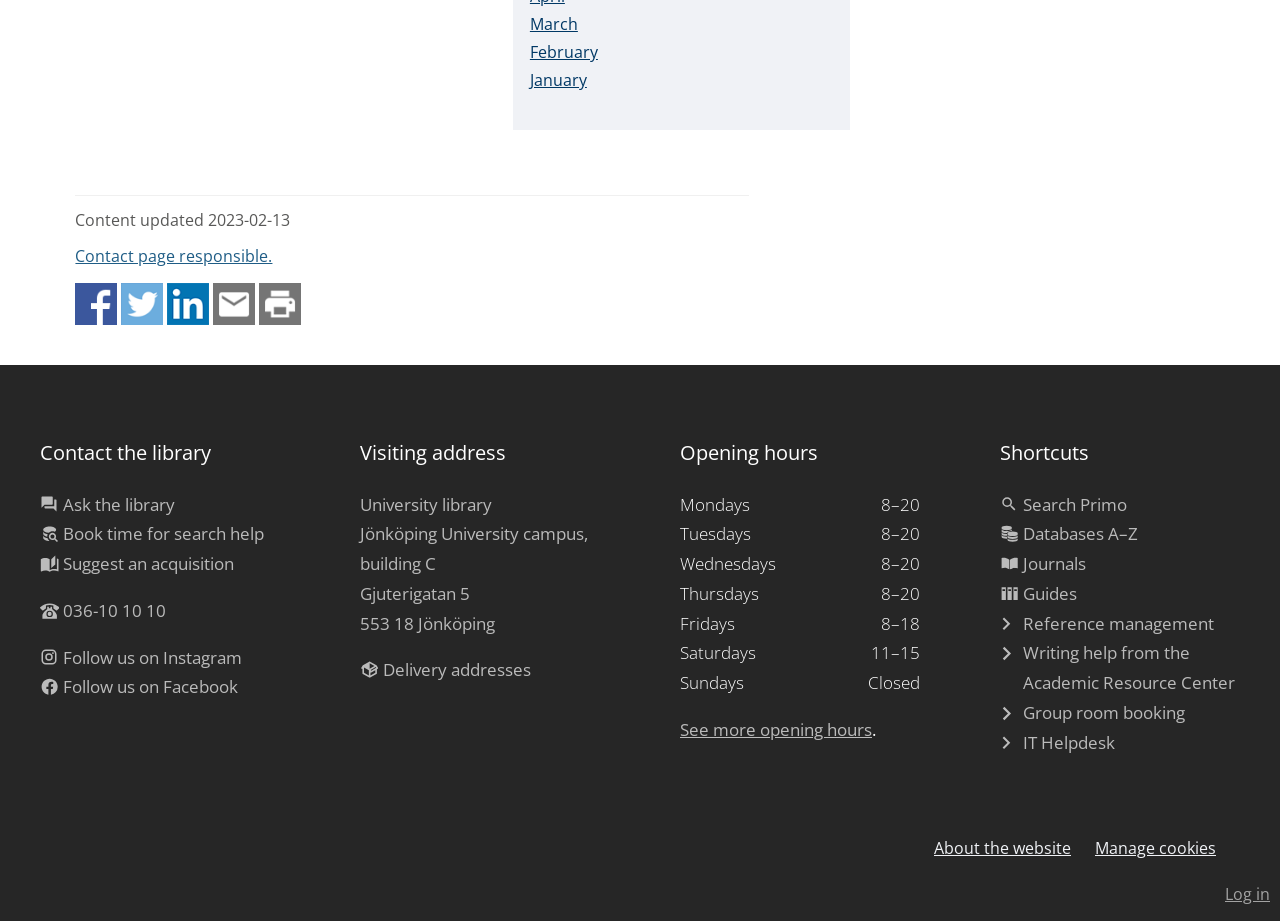Determine the bounding box coordinates of the UI element described by: "About the website".

[0.73, 0.909, 0.837, 0.938]